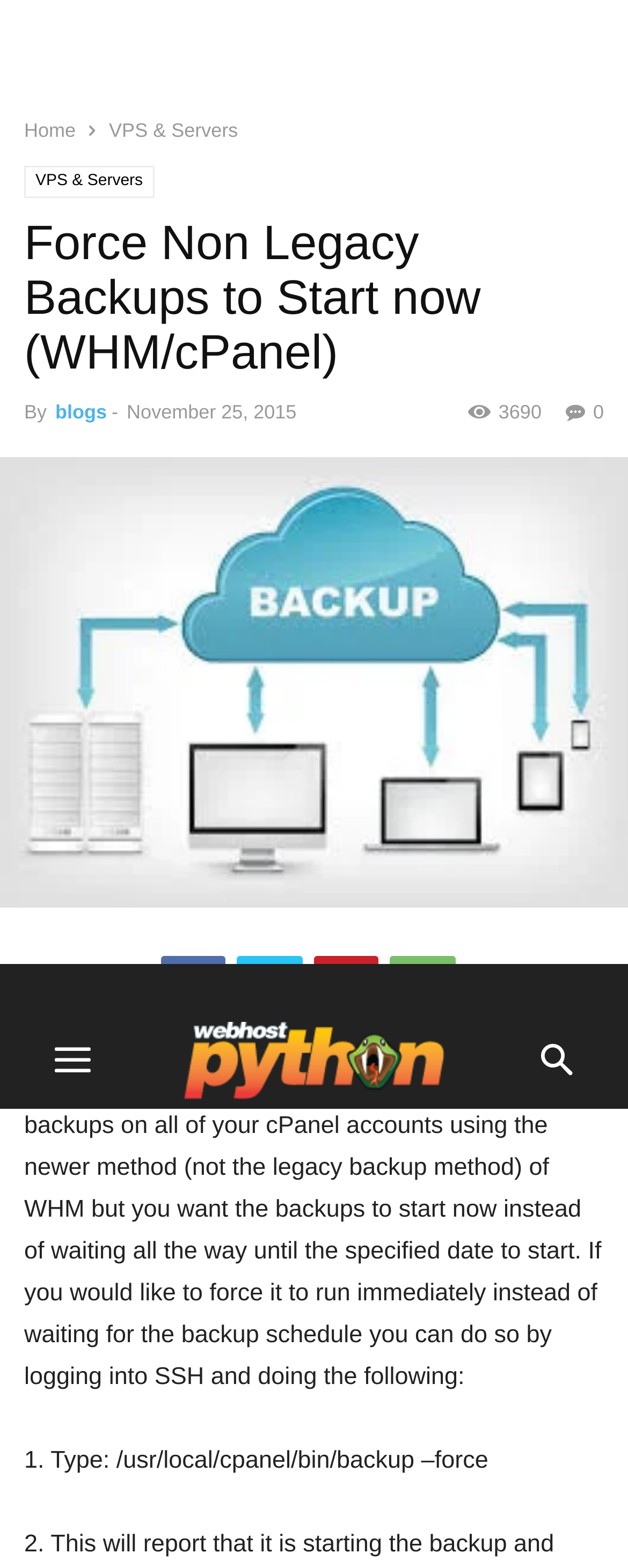Find and specify the bounding box coordinates that correspond to the clickable region for the instruction: "Click the VPS & Servers link".

[0.174, 0.076, 0.379, 0.09]